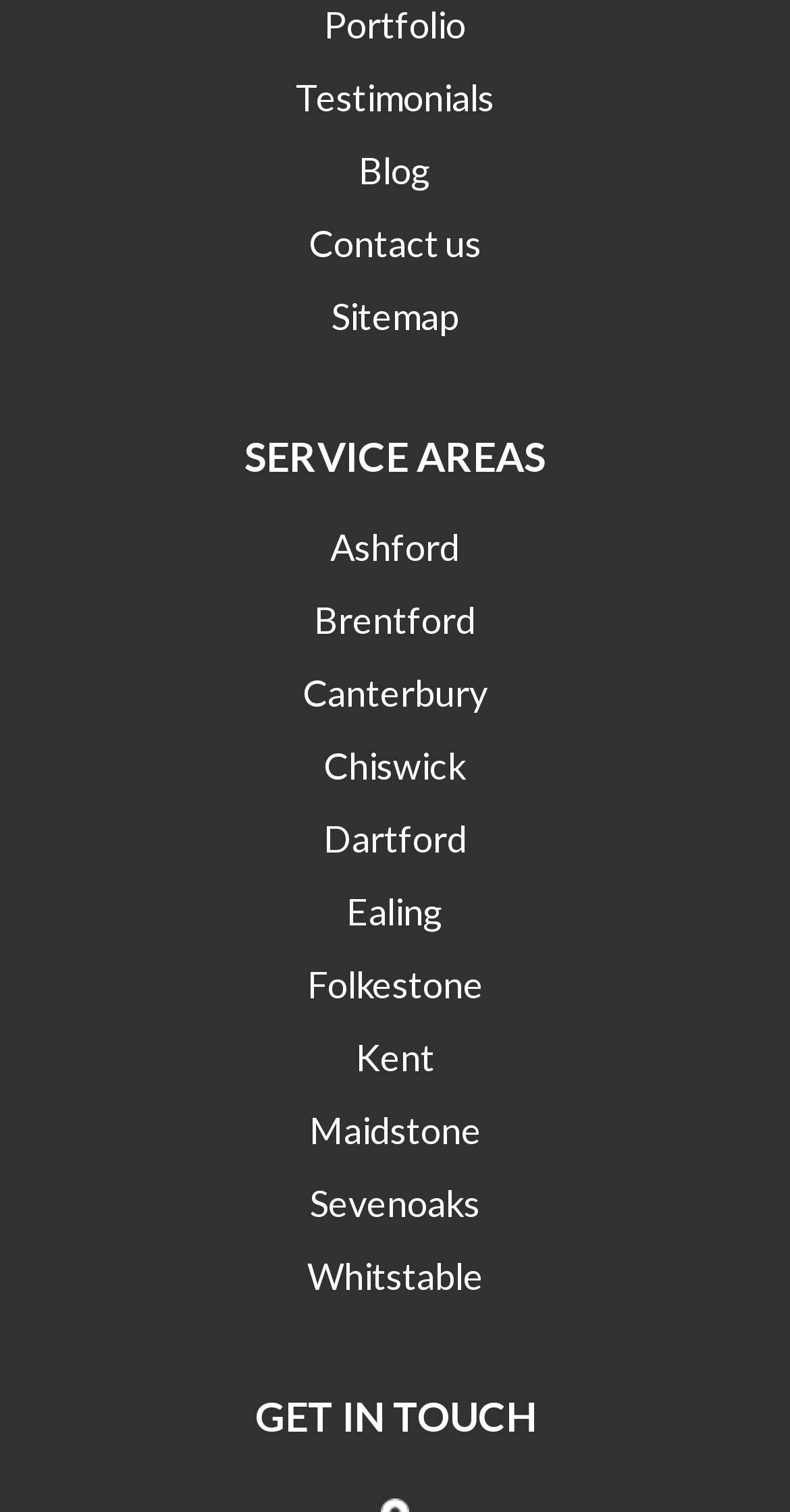Give the bounding box coordinates for this UI element: "Contact us". The coordinates should be four float numbers between 0 and 1, arranged as [left, top, right, bottom].

[0.391, 0.146, 0.609, 0.175]